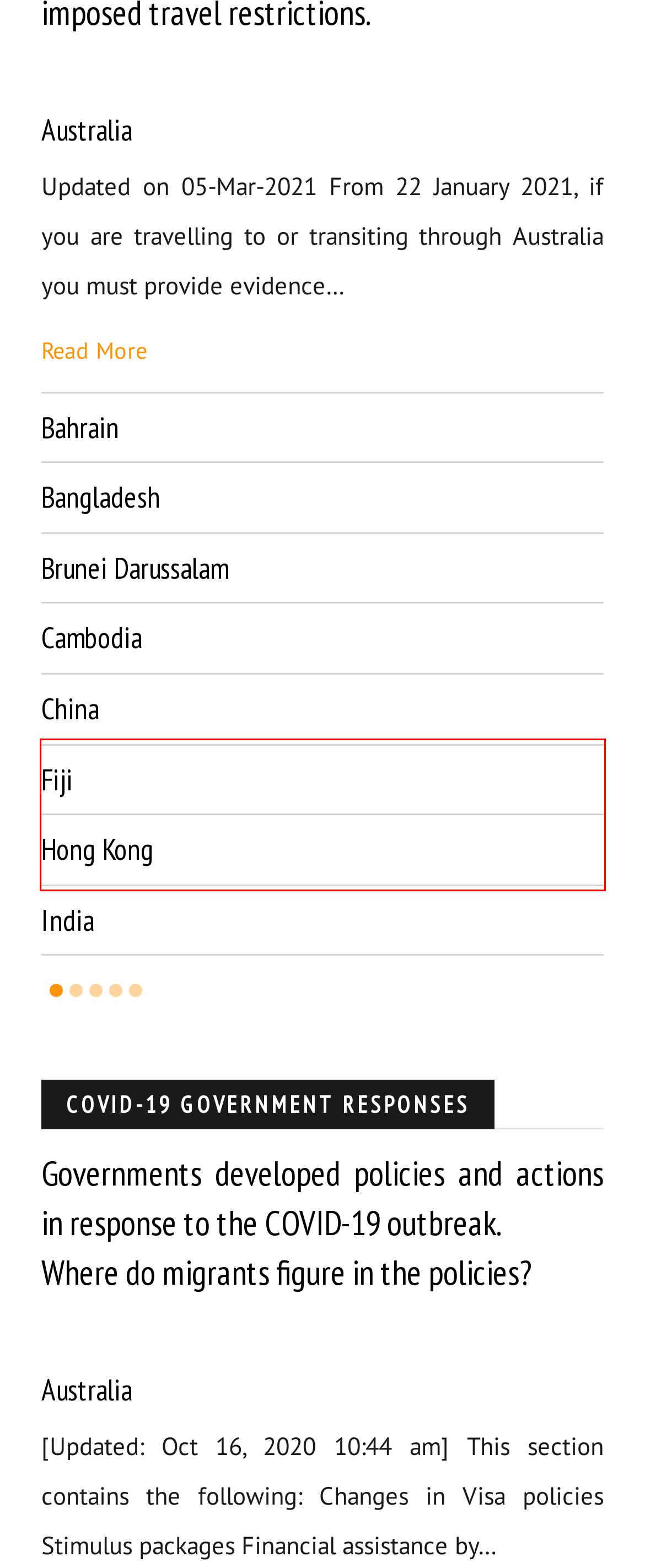You are looking at a screenshot of a webpage with a red rectangle bounding box. Use OCR to identify and extract the text content found inside this red bounding box.

Updated on 05-Mar-2021 Entry rules in response to coronavirus (COVID-19) Entry and transit From 28 September 2020, holders of valid…